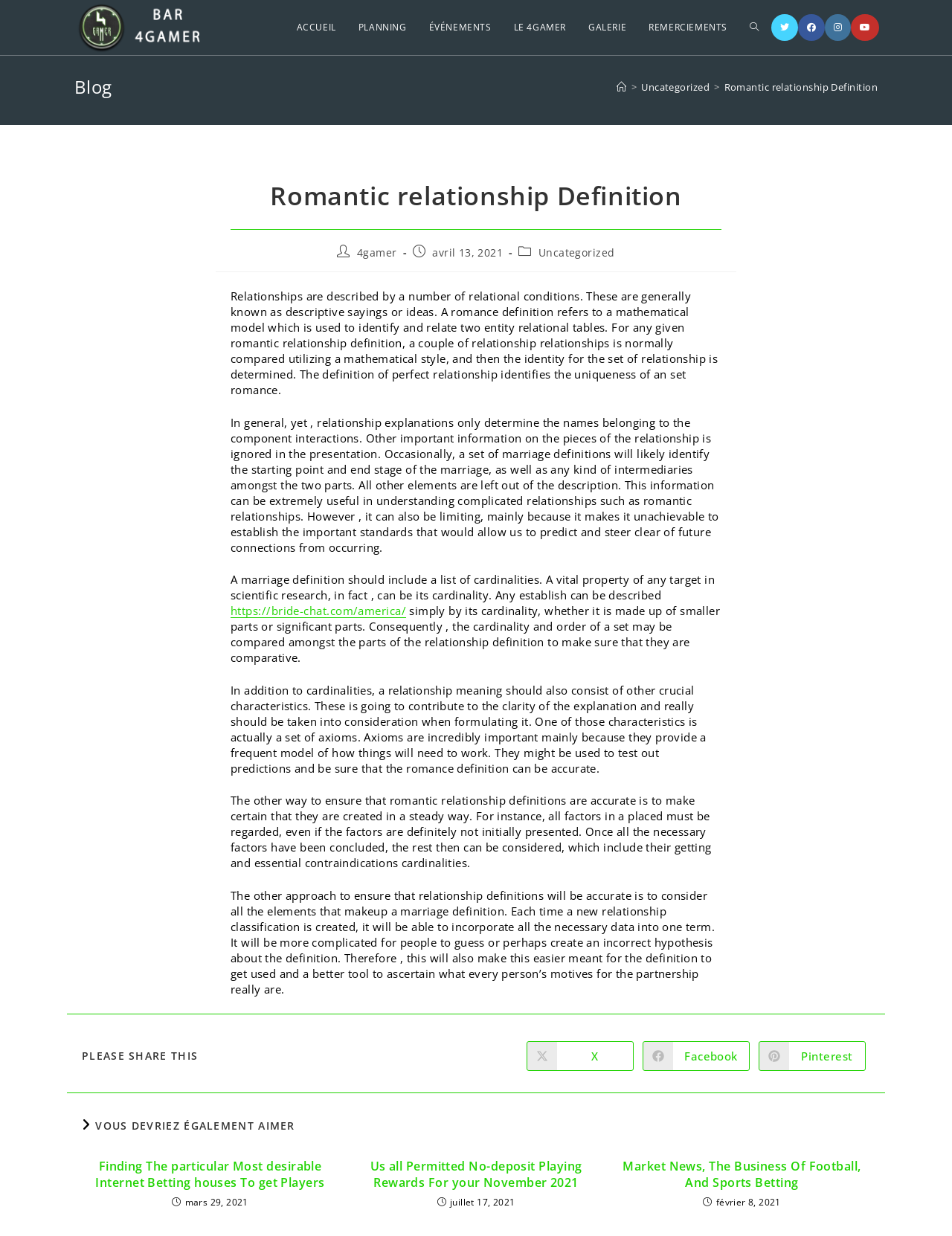How many social media links are available?
Examine the screenshot and reply with a single word or phrase.

4